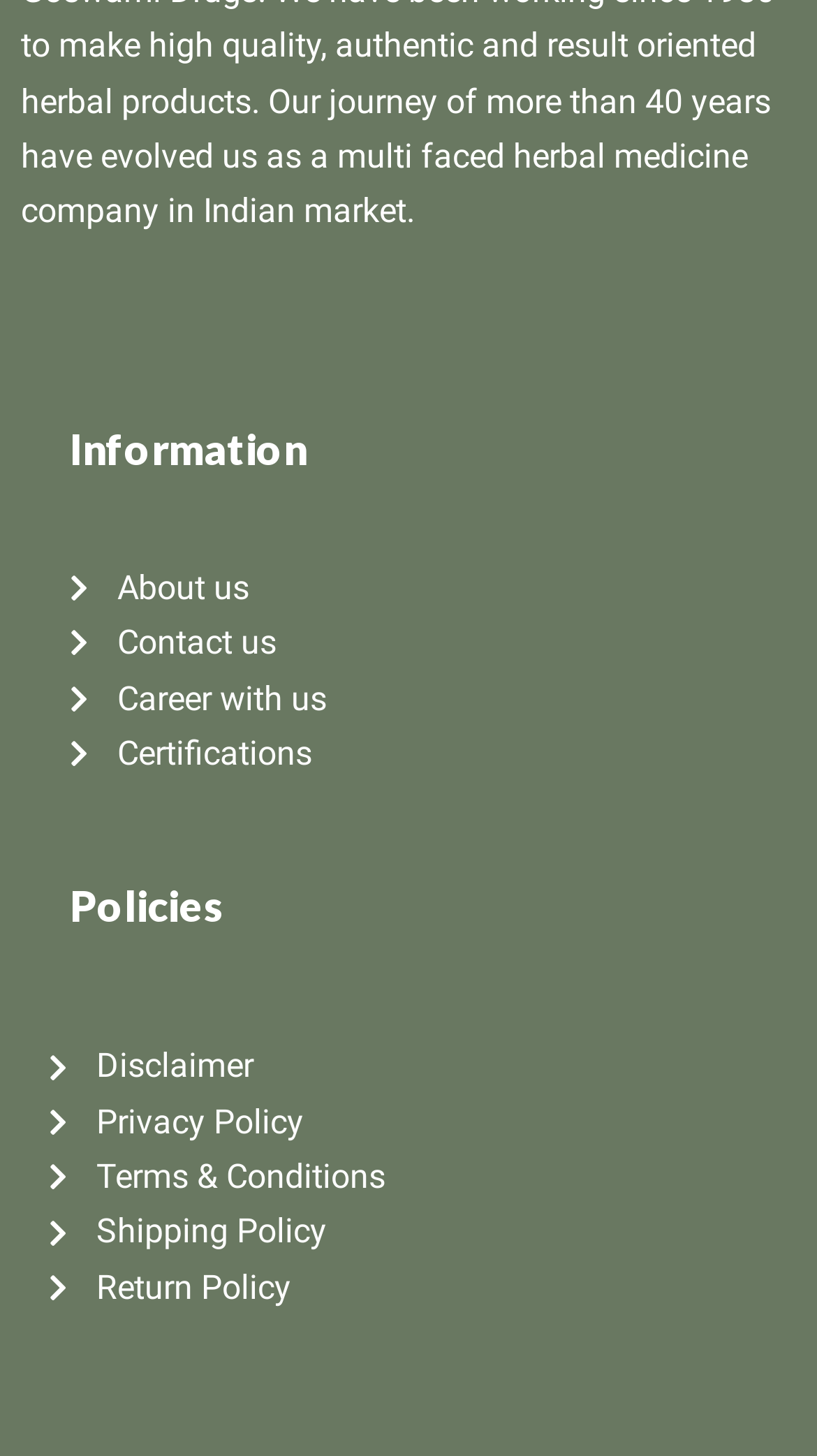Extract the bounding box coordinates for the UI element described as: "About us".

[0.086, 0.385, 0.914, 0.423]